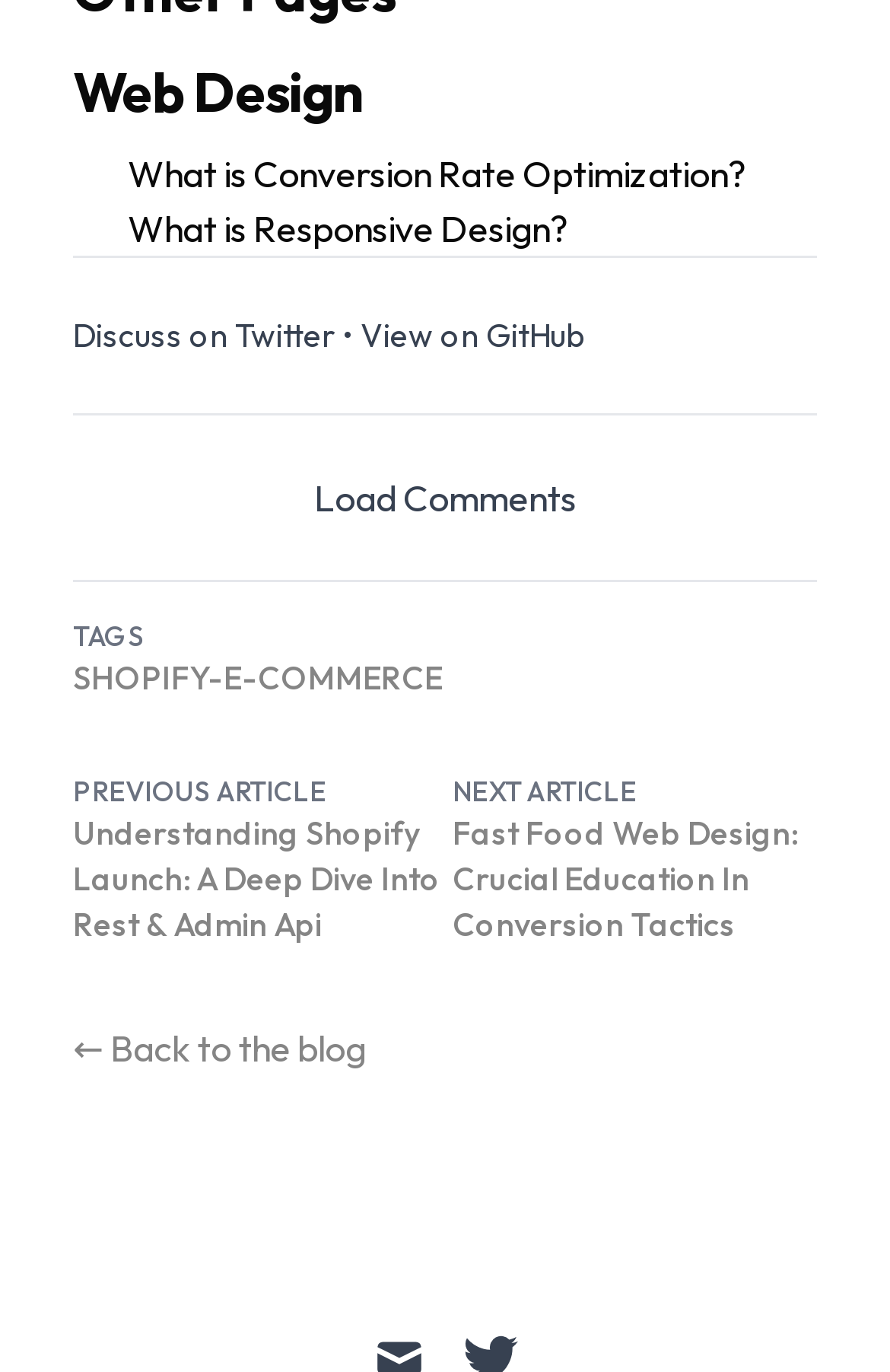Using a single word or phrase, answer the following question: 
What is the topic of the first link?

Conversion Rate Optimization